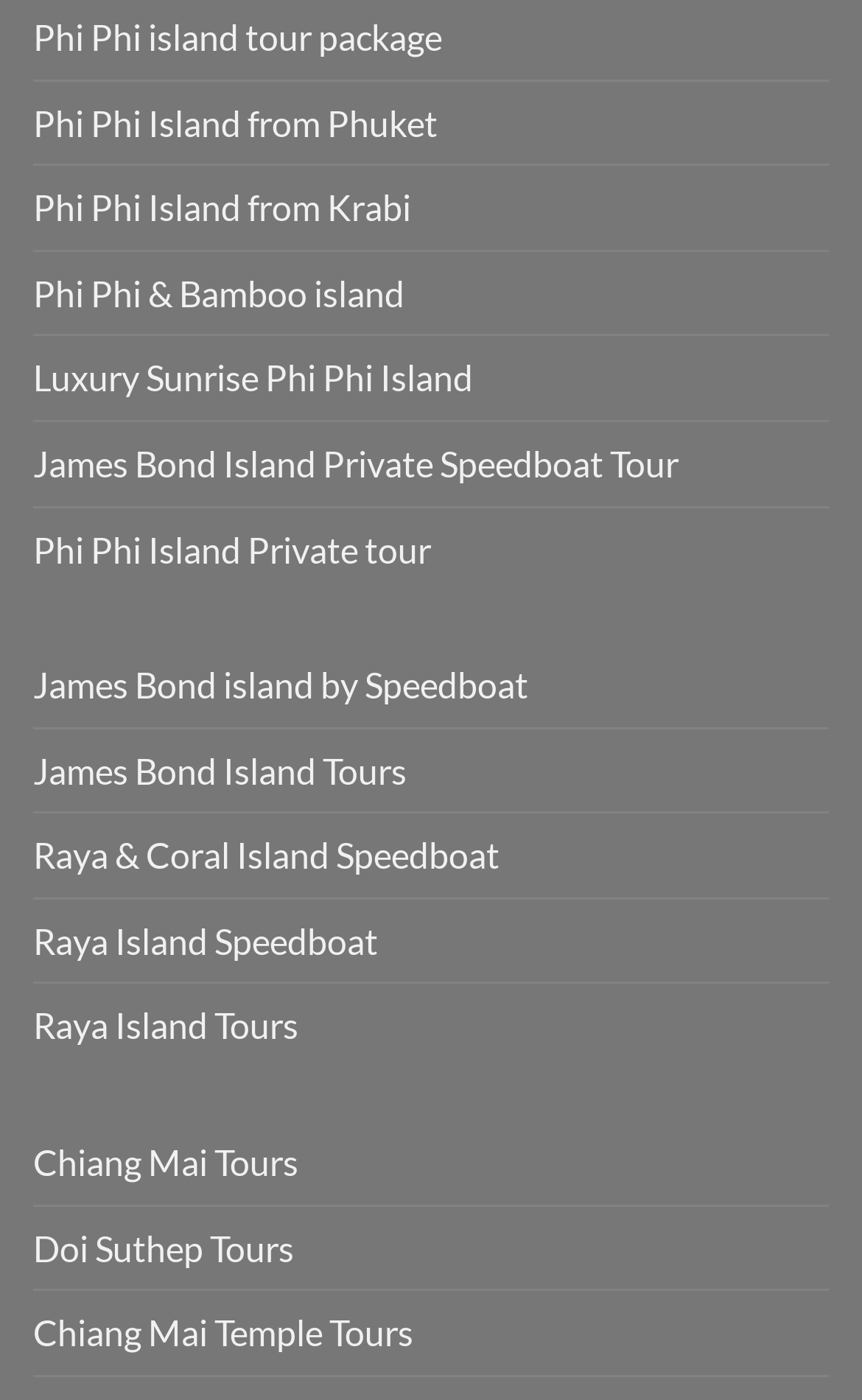Identify the bounding box coordinates for the element that needs to be clicked to fulfill this instruction: "Click on 'All on Four Implants Can Create a Beautiful Smile'". Provide the coordinates in the format of four float numbers between 0 and 1: [left, top, right, bottom].

None